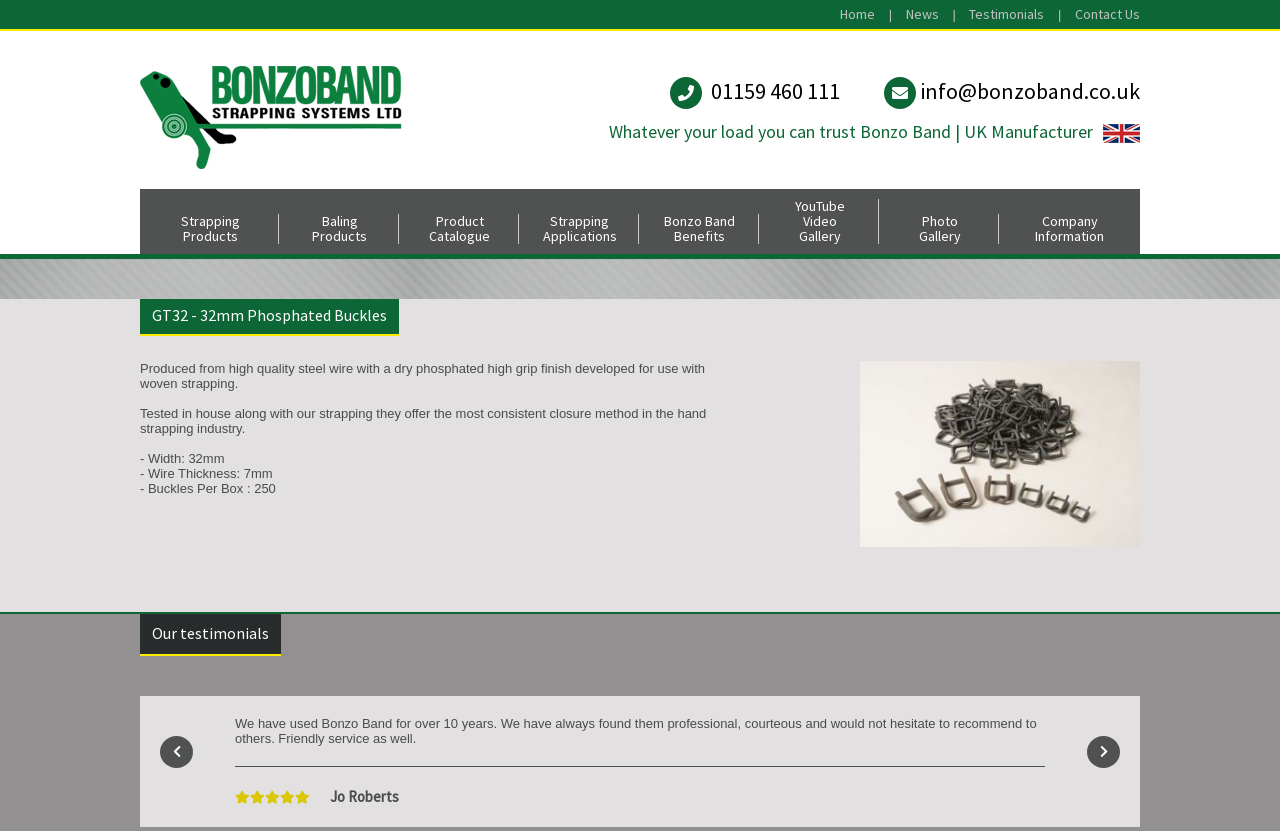Generate a comprehensive caption for the webpage you are viewing.

The webpage is about Bonzo Band, a UK manufacturer of strapping products. At the top, there is a navigation menu with links to "Home", "News", "Testimonials", and "Contact Us". Below the navigation menu, there is a table with links to various products and services, including "Strapping Products", "Baling Products", and "Product Catalogue".

On the left side of the page, there is a list of links to specific products, such as "Buckles", "Starter Kits", and "Strapping Tools". Below this list, there is a section with links to "Strapping Applications", including "Sawmills", "Fencing Companies", and "Timber Yards".

The main content of the page is about the "GT32 - 32mm Phosphated Buckles" product. There is a heading with the product name, followed by a description of the product, which is produced from high-quality steel wire with a dry phosphated high grip finish. The product is developed for use with woven strapping and offers a consistent closure method in the hand strapping industry.

Below the product description, there are specifications listed, including the width, wire thickness, and number of buckles per box. On the right side of the page, there is an image with a link to enlarge it.

Further down the page, there is a section with testimonials from customers, including a quote from Jo Roberts, who has used Bonzo Band for over 10 years and recommends their professional and courteous service.

At the bottom of the page, there are links to "Bonzo Band Benefits", "YouTube Video Gallery", "Photo Gallery", and "Company Information".